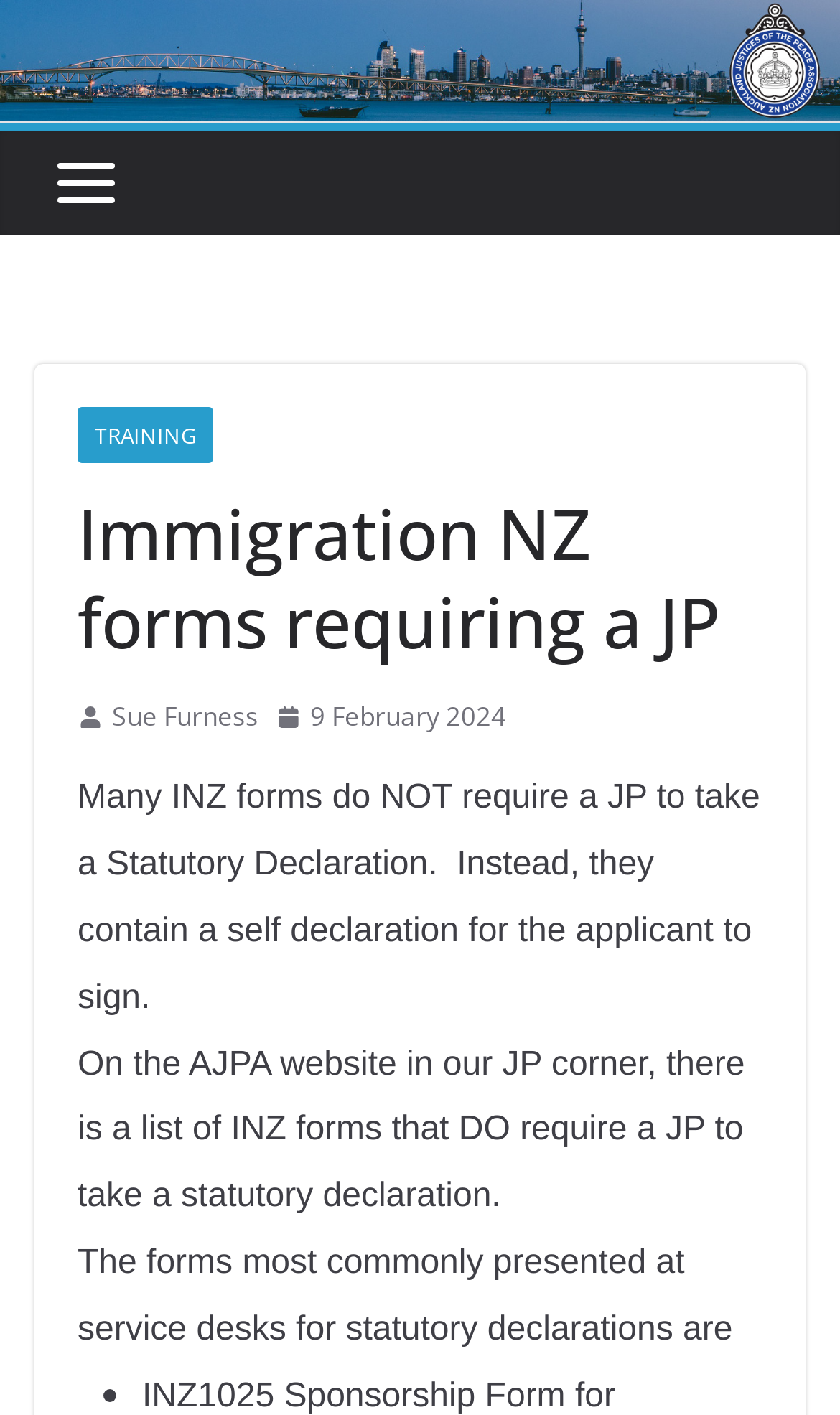Please give a succinct answer using a single word or phrase:
What is the purpose of the webpage?

To provide information on INZ forms requiring a JP